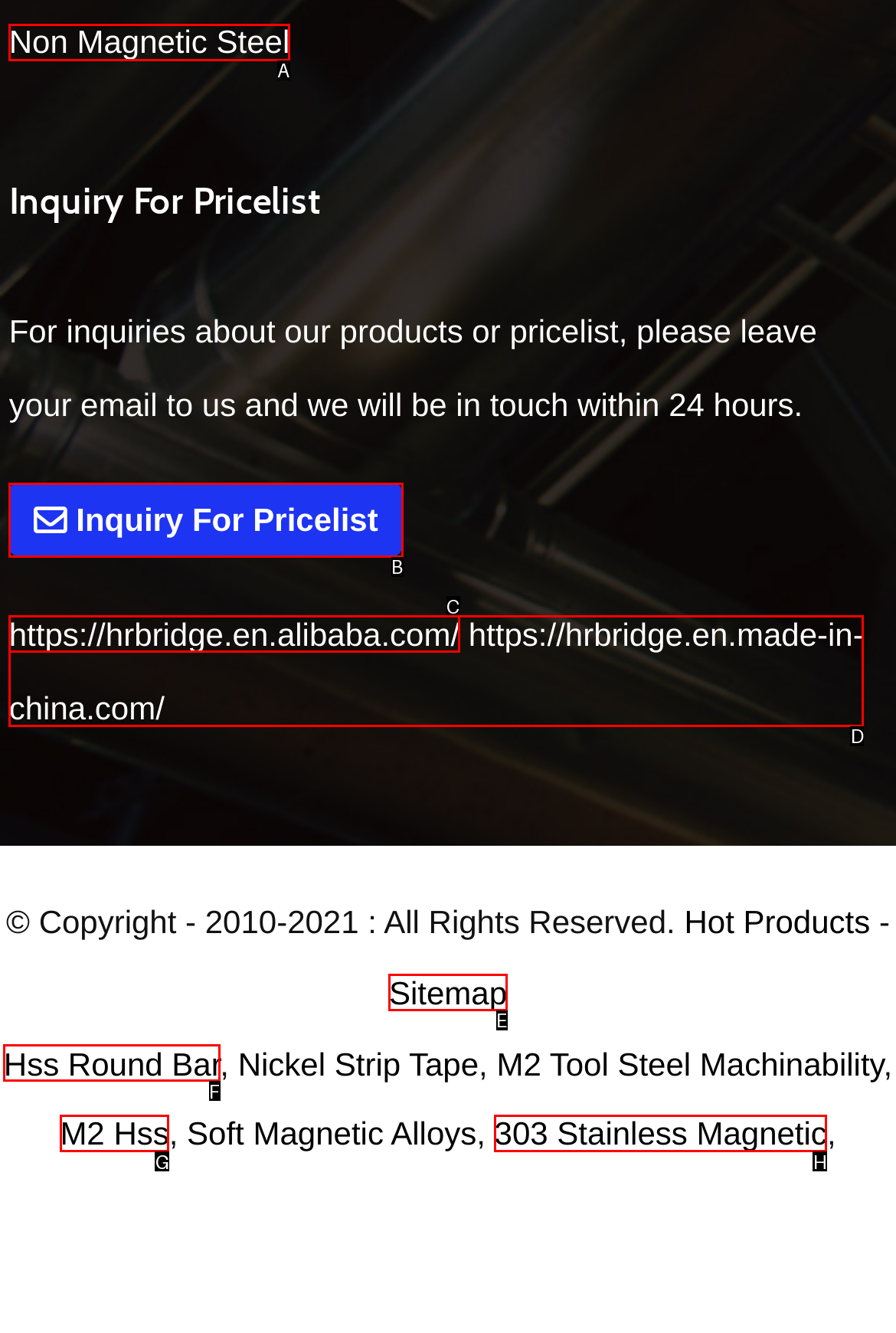Find the UI element described as: skatterfdeu.web.app
Reply with the letter of the appropriate option.

None